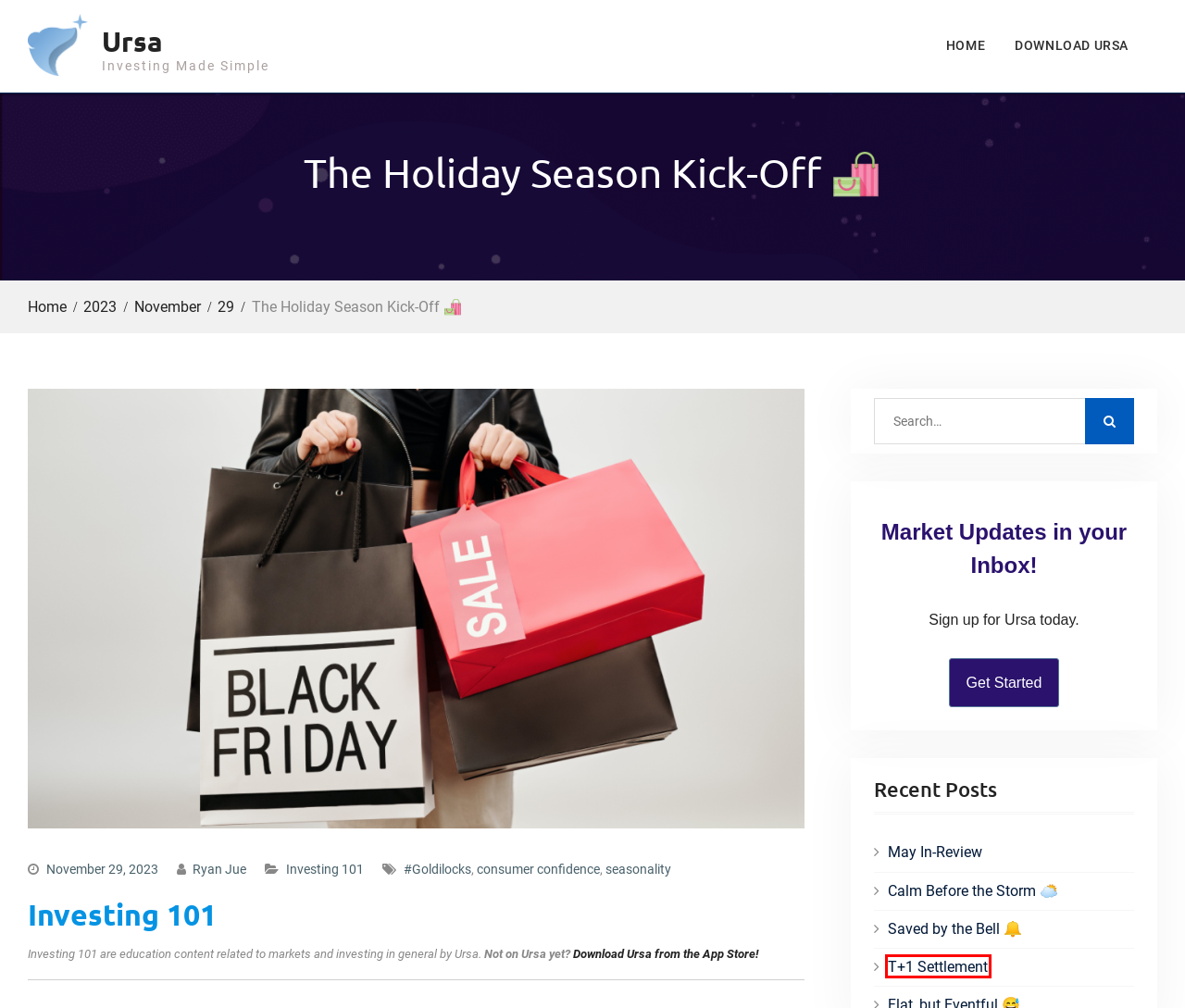Given a screenshot of a webpage with a red bounding box highlighting a UI element, choose the description that best corresponds to the new webpage after clicking the element within the red bounding box. Here are your options:
A. #Goldilocks | Ursa
B. Ursa
C. consumer confidence | Ursa
D. Calm Before the Storm 🌥️ | Ursa
E. May In-Review | Ursa
F. 2023 | Ursa
G. T+1 Settlement | Ursa
H. Investing 101 | Ursa

G